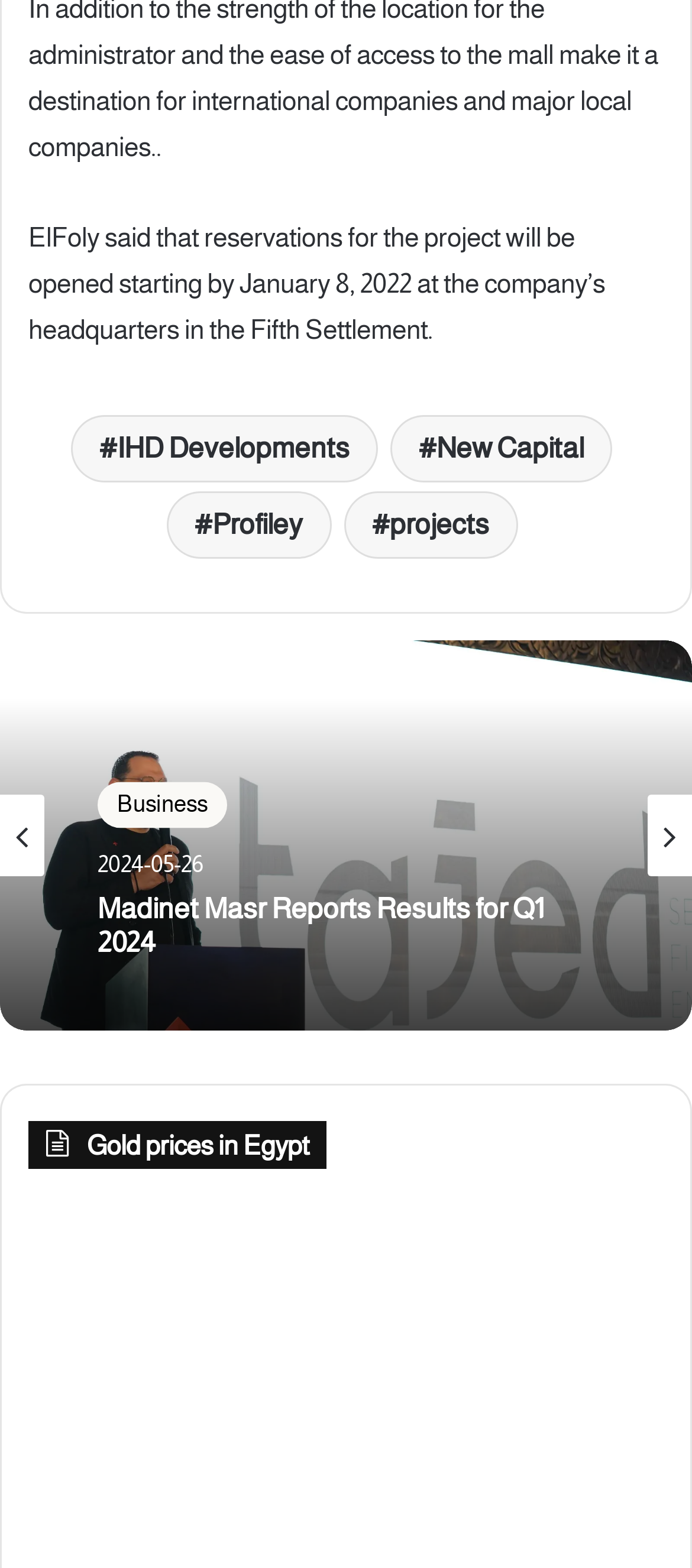Extract the bounding box coordinates for the described element: "Profiley". The coordinates should be represented as four float numbers between 0 and 1: [left, top, right, bottom].

[0.24, 0.313, 0.478, 0.356]